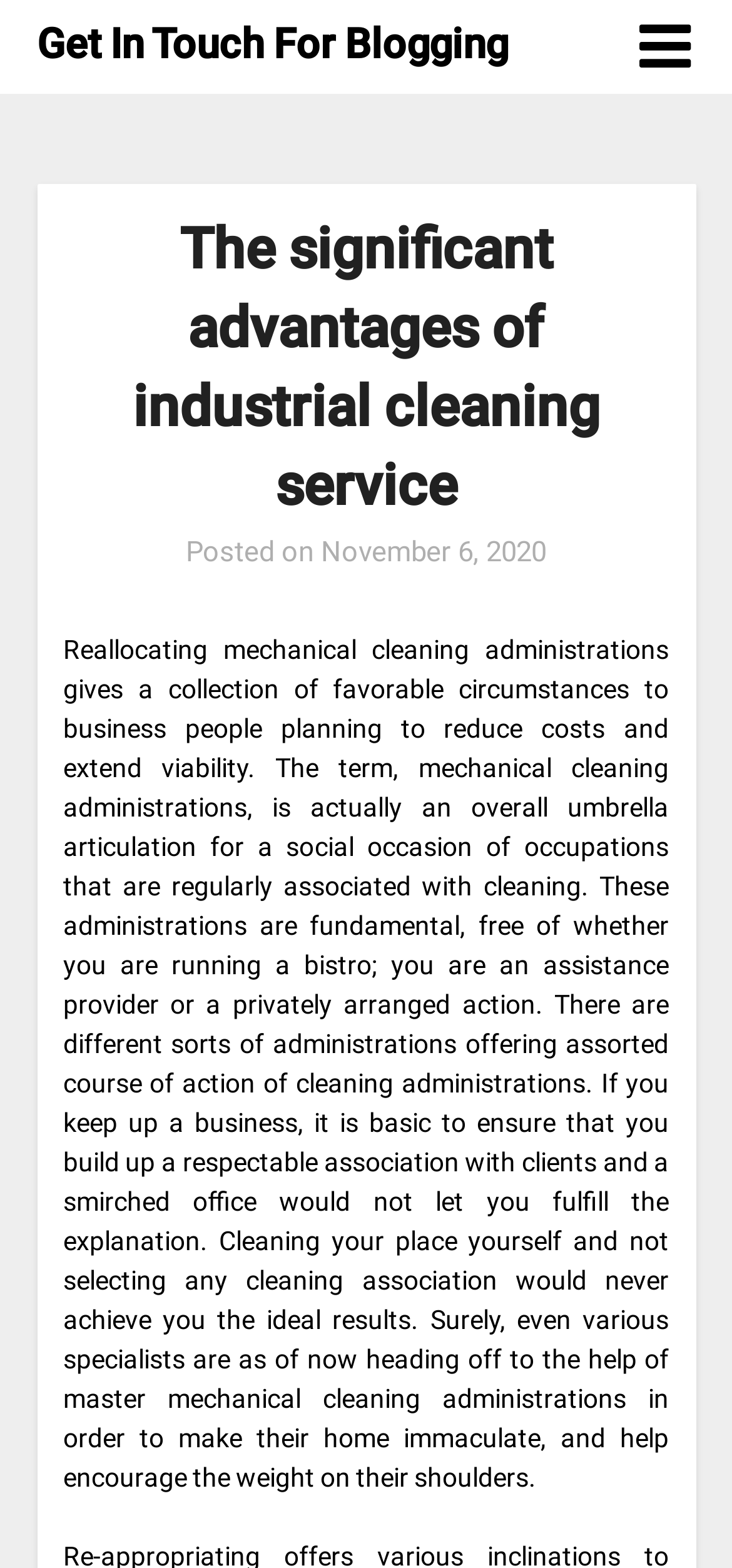What is the main topic of the blog post?
Observe the image and answer the question with a one-word or short phrase response.

Industrial cleaning service